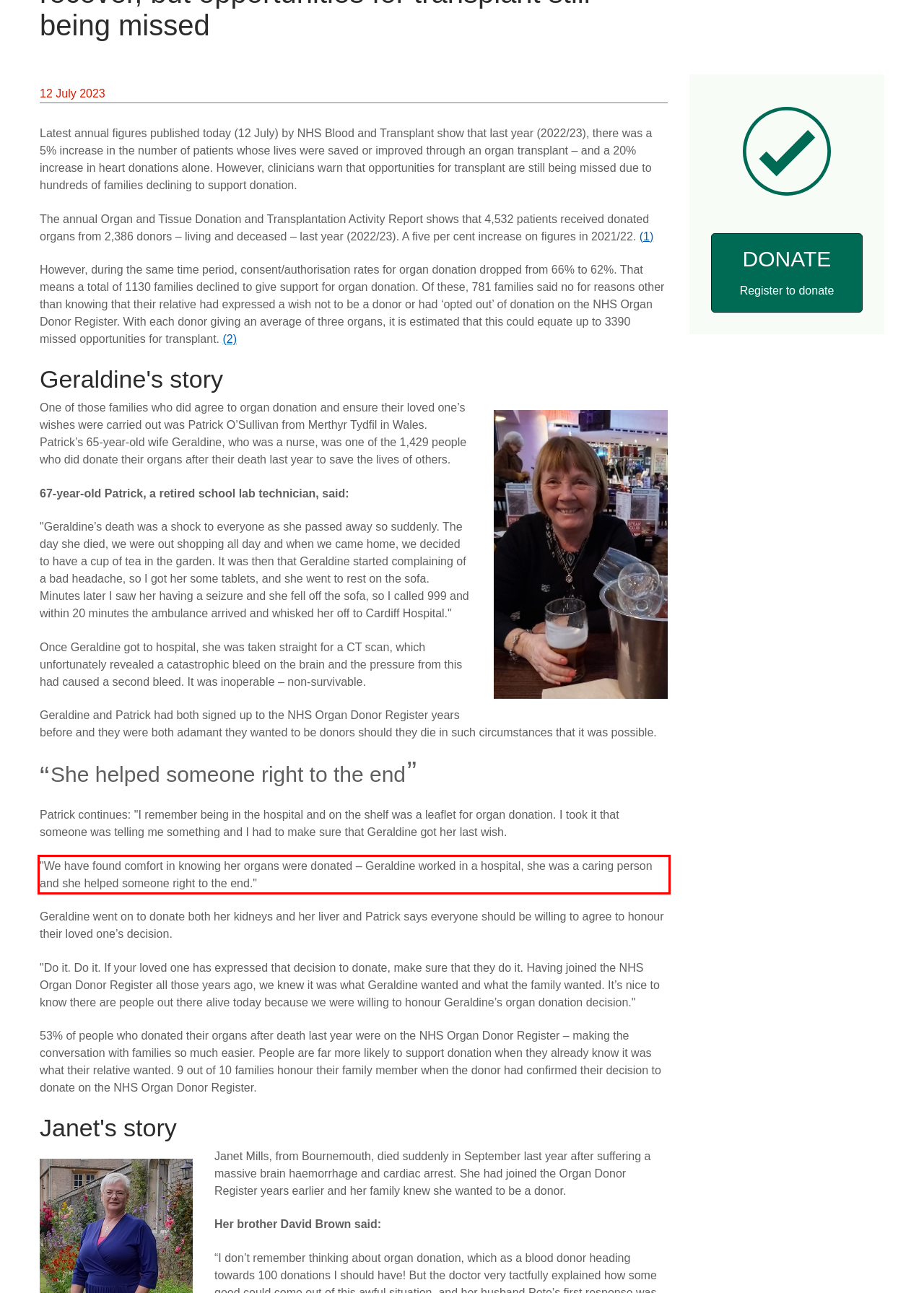You have a screenshot of a webpage with a red bounding box. Use OCR to generate the text contained within this red rectangle.

"We have found comfort in knowing her organs were donated – Geraldine worked in a hospital, she was a caring person and she helped someone right to the end."